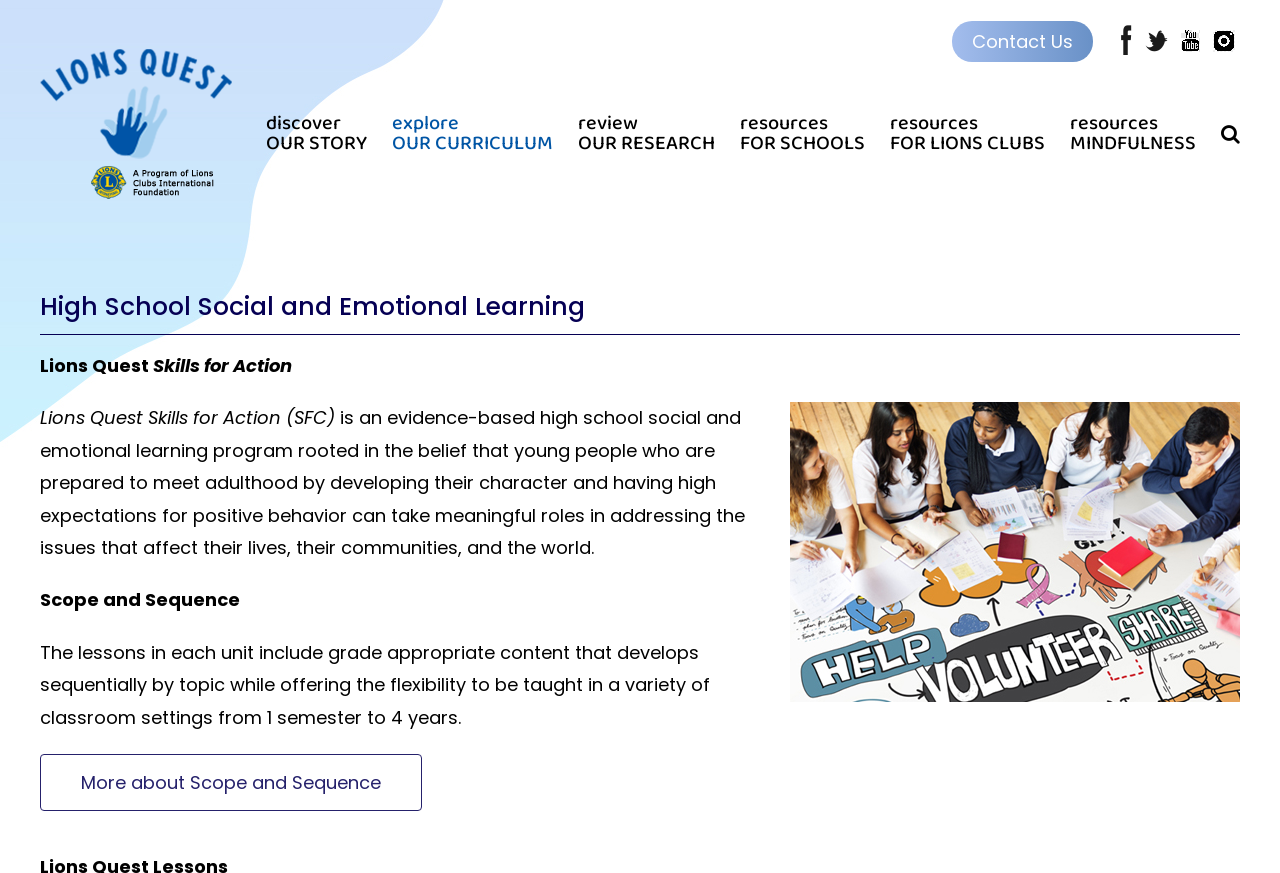Highlight the bounding box coordinates of the region I should click on to meet the following instruction: "view the image about getting paid on TikTok".

None